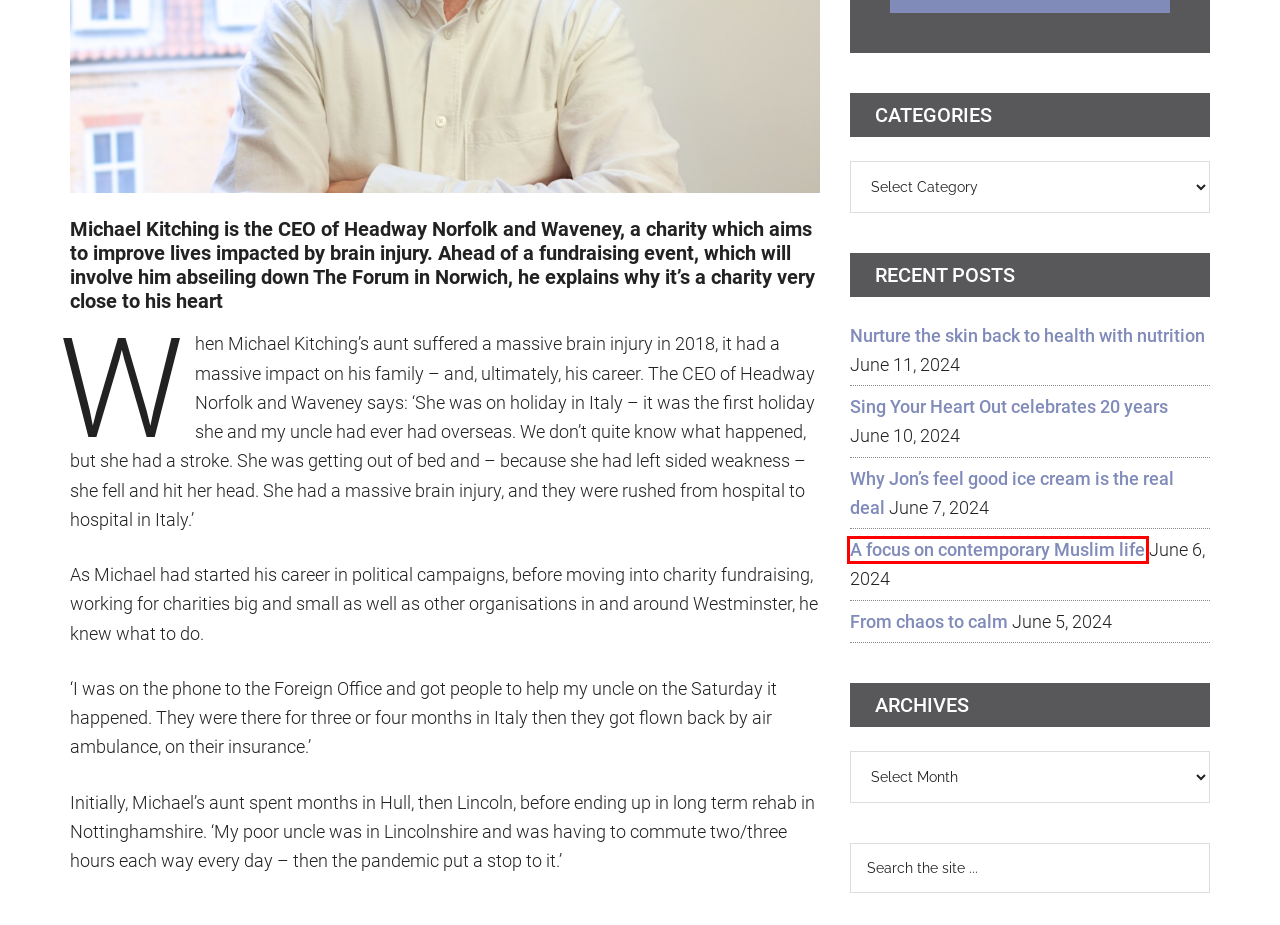Given a screenshot of a webpage with a red bounding box highlighting a UI element, determine which webpage description best matches the new webpage that appears after clicking the highlighted element. Here are the candidates:
A. Why Jon's feel good ice cream is the real deal - Folk Features
B. Cookie Policy - Folk Features
C. Nurture the skin back to health with nutrition - Folk Features
D. Sing Your Heart Out celebrates 20 years - Folk Features
E. From chaos to calm - Folk Features
F. A focus on contemporary Muslim life - Folk Features
G. About Folk Features - Folk Features %
H. FEELGOOD FOLK Archives - Folk Features

F